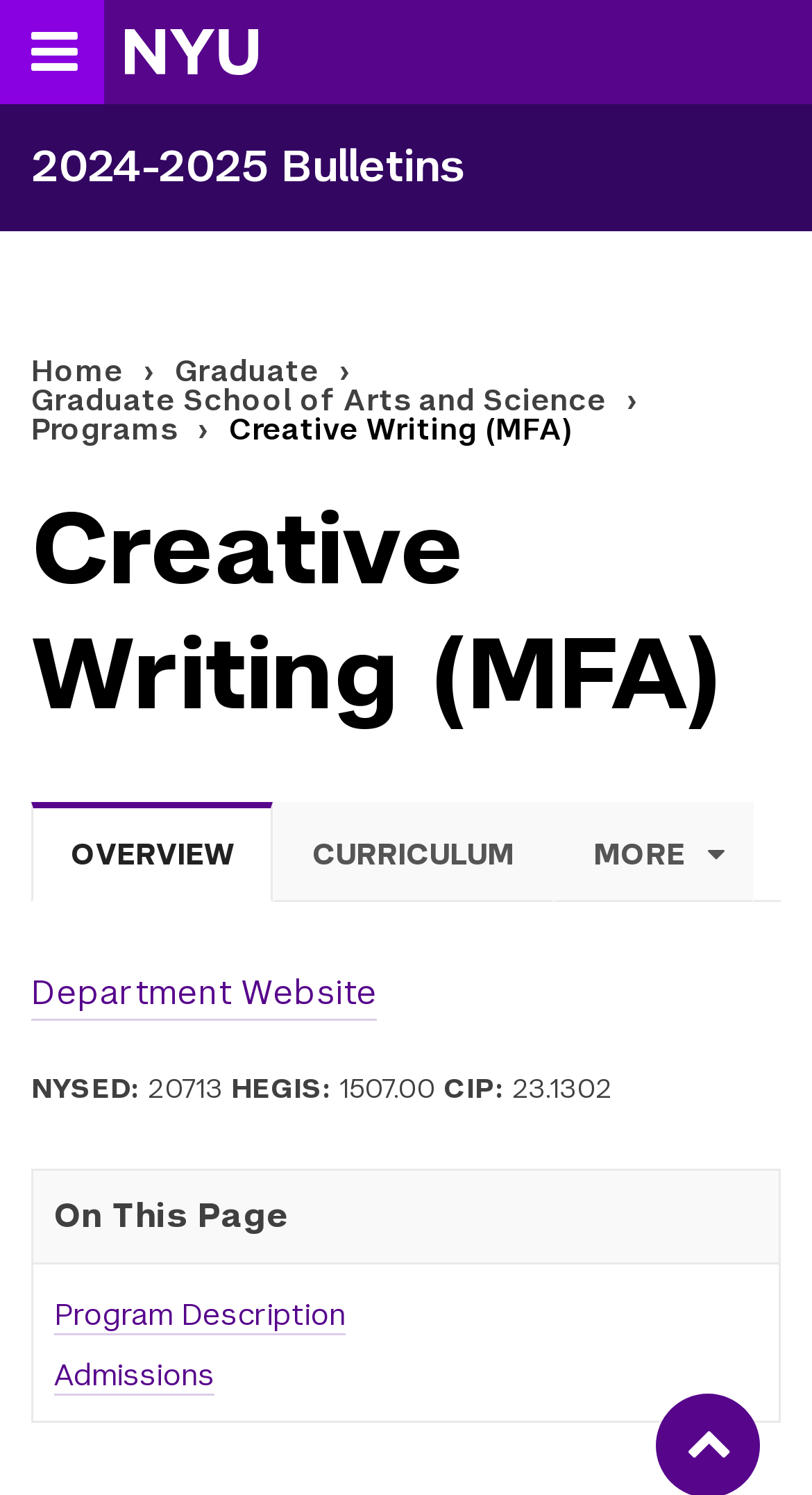How many links are there in the 'On This Page' section?
Please provide a detailed and thorough answer to the question.

I found the answer by looking at the 'On This Page' section, which contains two links: 'Program Description' and 'Admissions'.